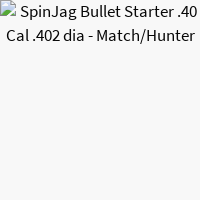Use a single word or phrase to answer the following:
What is the current availability of the SpinJag Bullet Starter?

Sold out